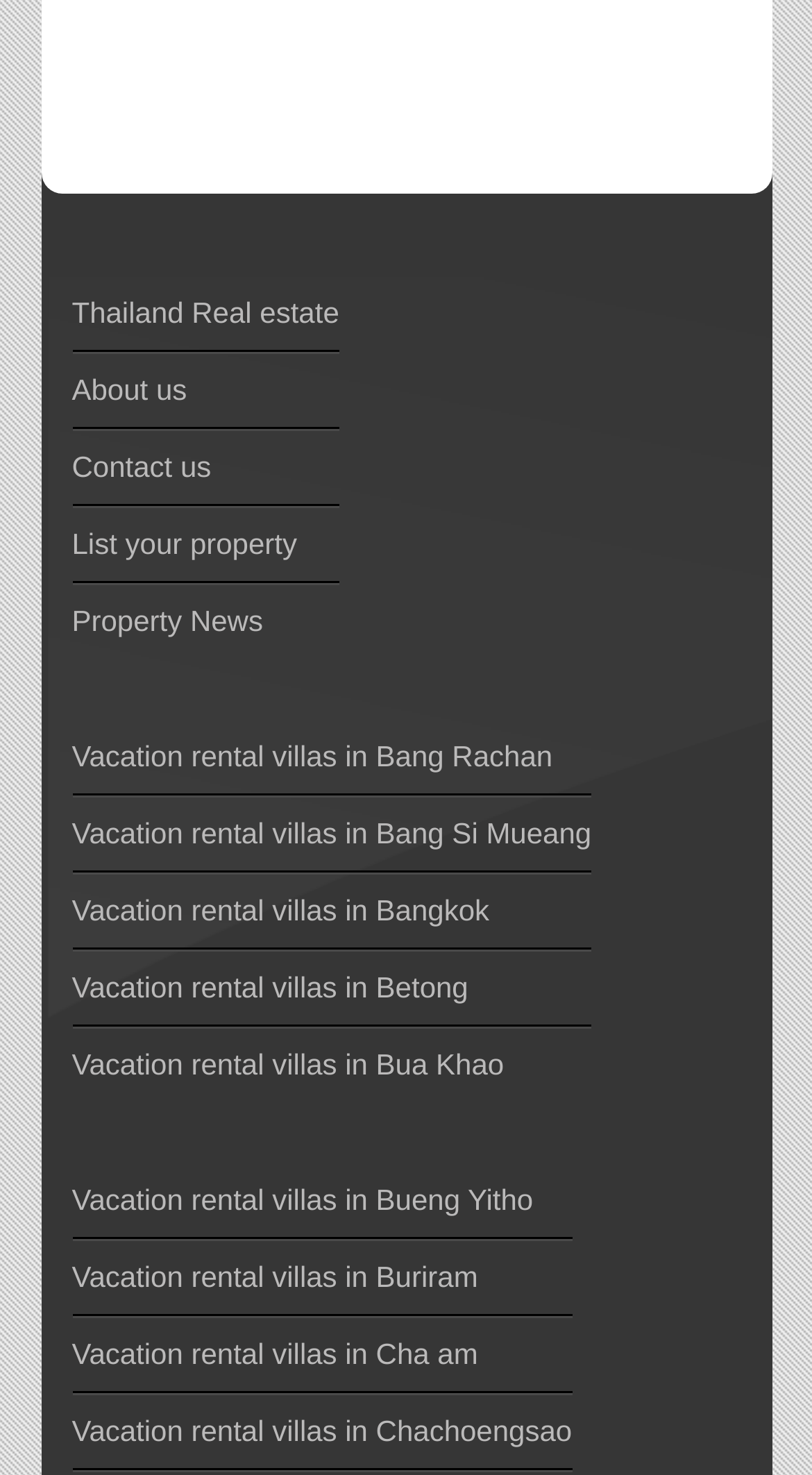Pinpoint the bounding box coordinates of the clickable element to carry out the following instruction: "Read property news."

[0.088, 0.409, 0.324, 0.431]